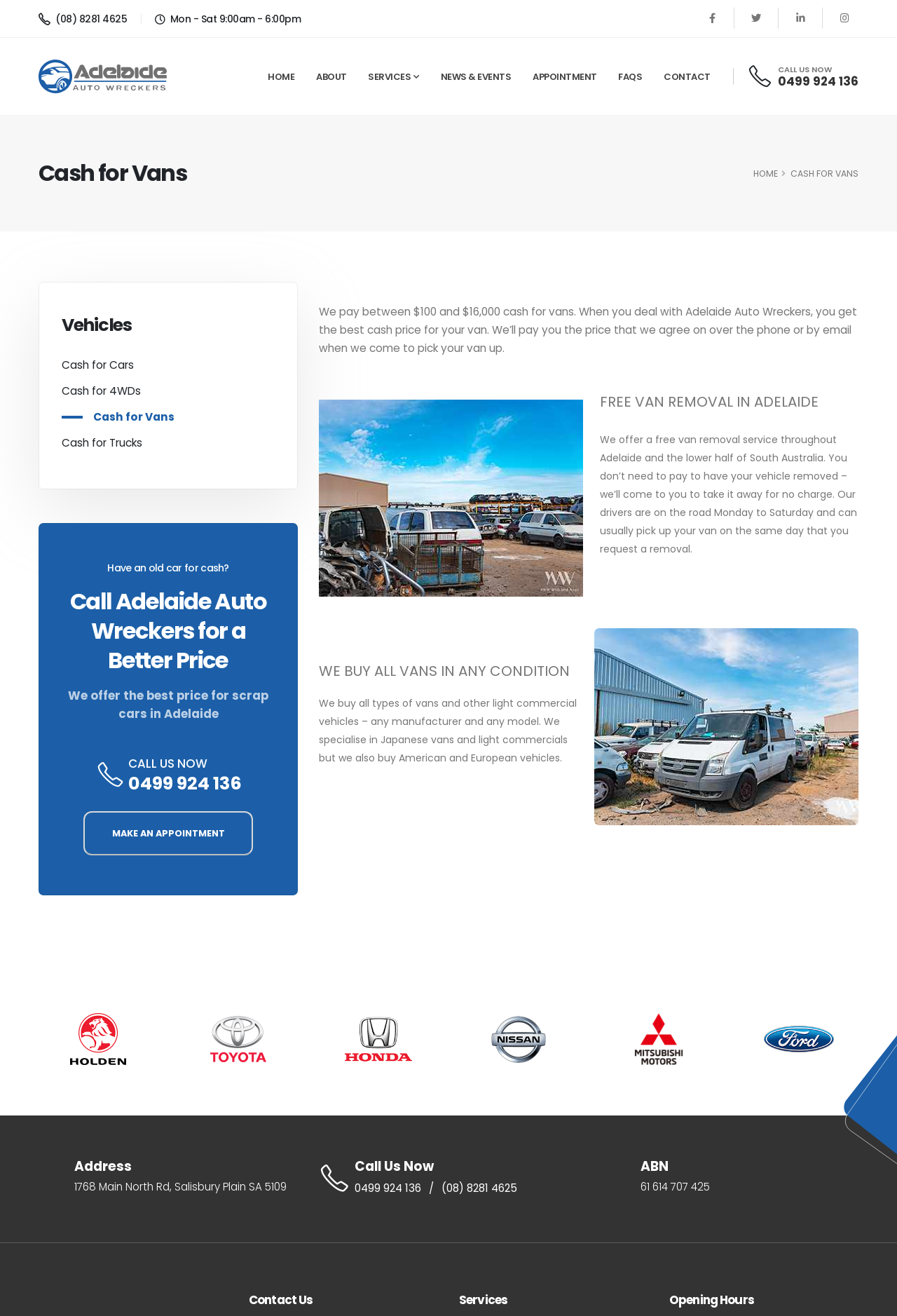Bounding box coordinates are to be given in the format (top-left x, top-left y, bottom-right x, bottom-right y). All values must be floating point numbers between 0 and 1. Provide the bounding box coordinate for the UI element described as: parent_node: (08) 8281 4625

[0.953, 0.658, 0.992, 0.682]